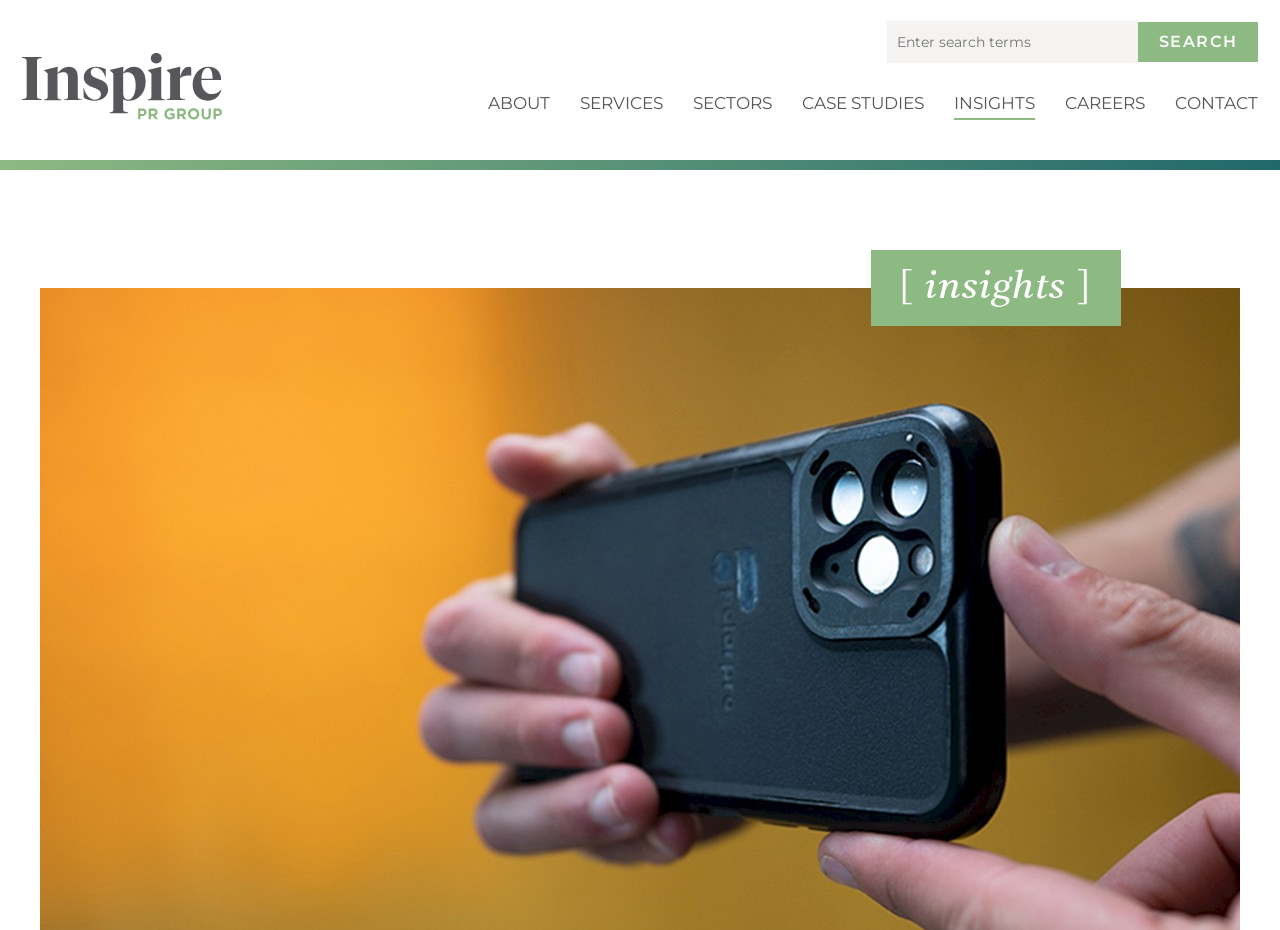Show me the bounding box coordinates of the clickable region to achieve the task as per the instruction: "contact us".

[0.918, 0.102, 0.983, 0.129]